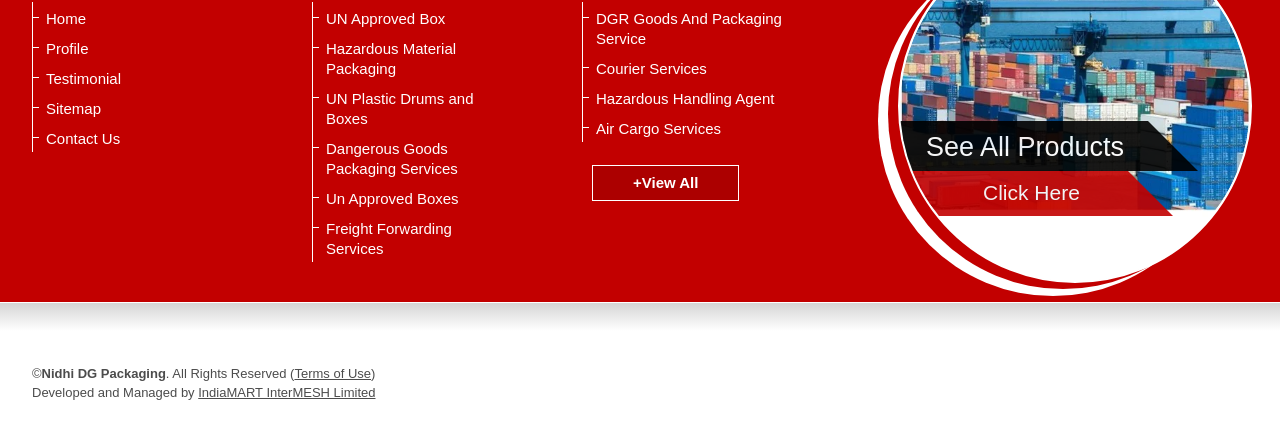What is the company name?
Based on the image, answer the question with as much detail as possible.

The company name can be found at the bottom of the webpage, where it says 'Copyright Nidhi DG Packaging. All Rights Reserved'.